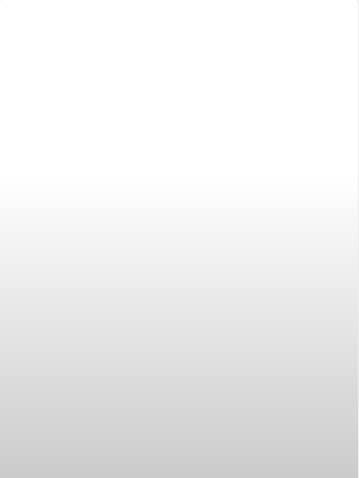What type of landscape is depicted in the image?
Using the image as a reference, answer with just one word or a short phrase.

Winter landscape